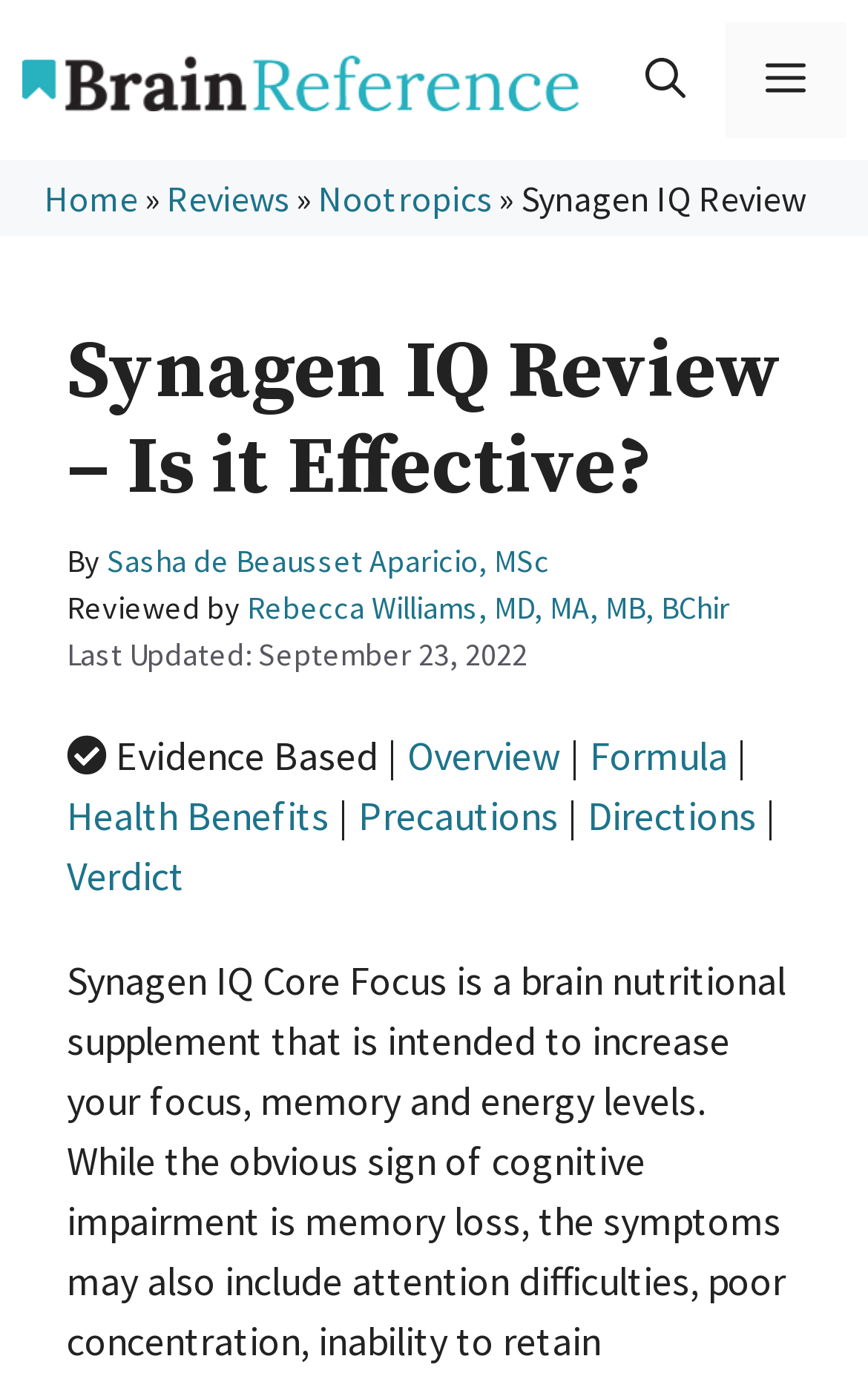What is the first link in the navigation menu?
Based on the visual details in the image, please answer the question thoroughly.

I found the answer by looking at the navigation menu, which is located below the banner. The first link in the menu is 'Home', which is indicated by the link element with the text 'Home'.